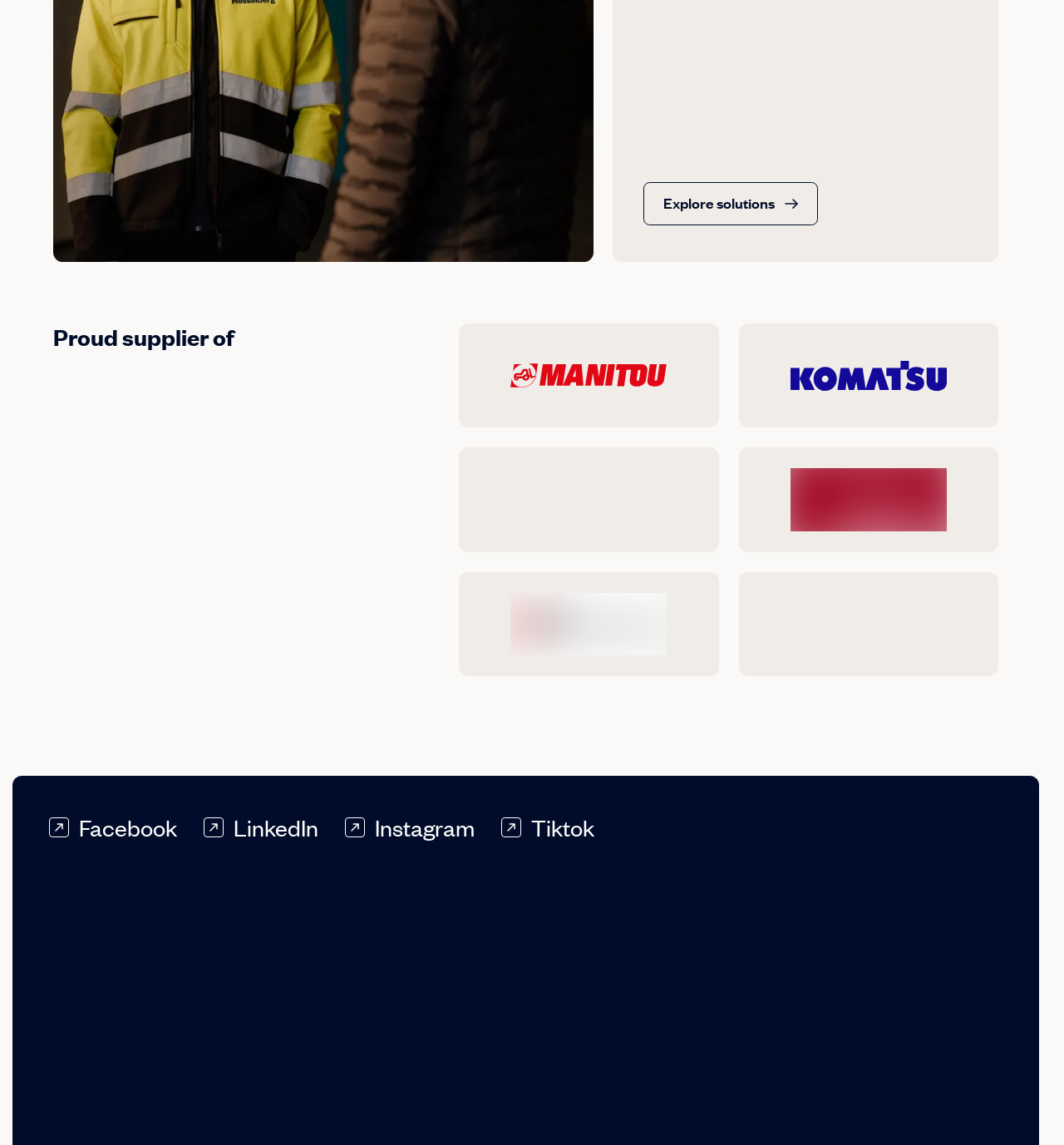Determine the bounding box coordinates of the element's region needed to click to follow the instruction: "Go to Hesselberg homepage". Provide these coordinates as four float numbers between 0 and 1, formatted as [left, top, right, bottom].

[0.046, 0.928, 0.47, 0.99]